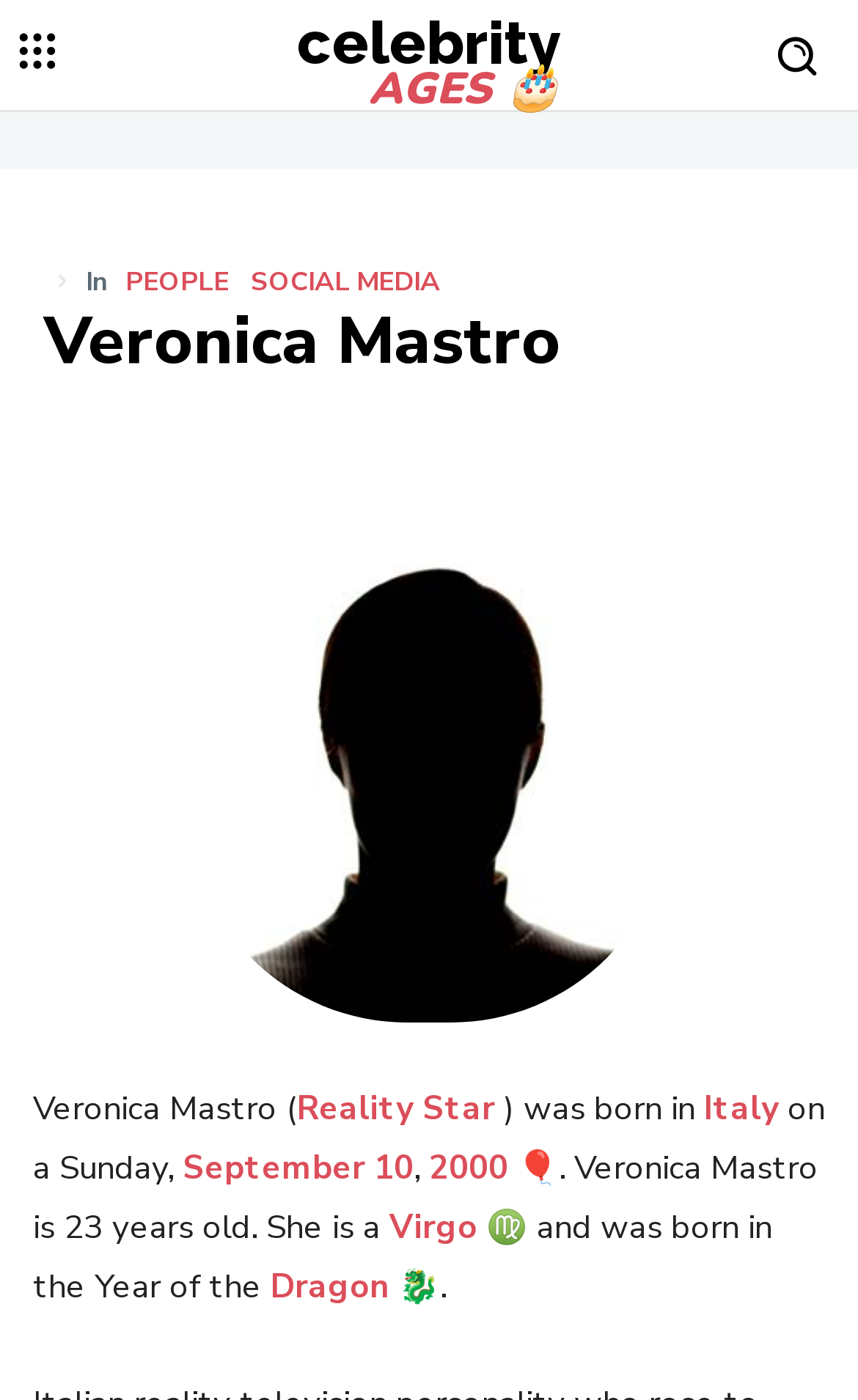Utilize the information from the image to answer the question in detail:
What is Veronica Mastro's birth country?

I found the answer by looking at the text description of Veronica Mastro's bio, where it says 'was born in Italy'.